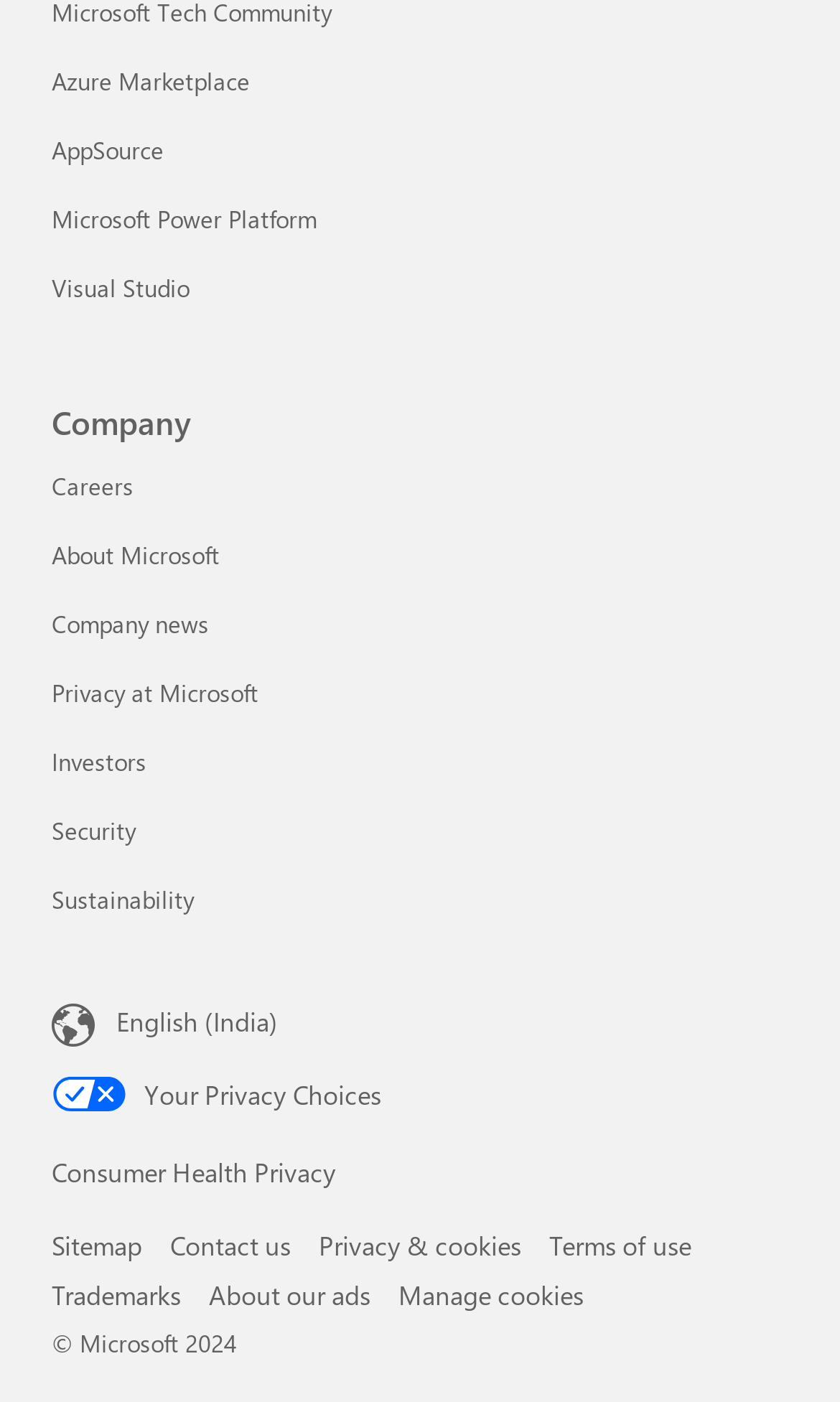What is the language currently set to?
Please give a detailed answer to the question using the information shown in the image.

The 'Content Language Selector' link indicates that the language is currently set to English (India), which suggests that the webpage is currently displaying content in English, specifically tailored for the Indian region.